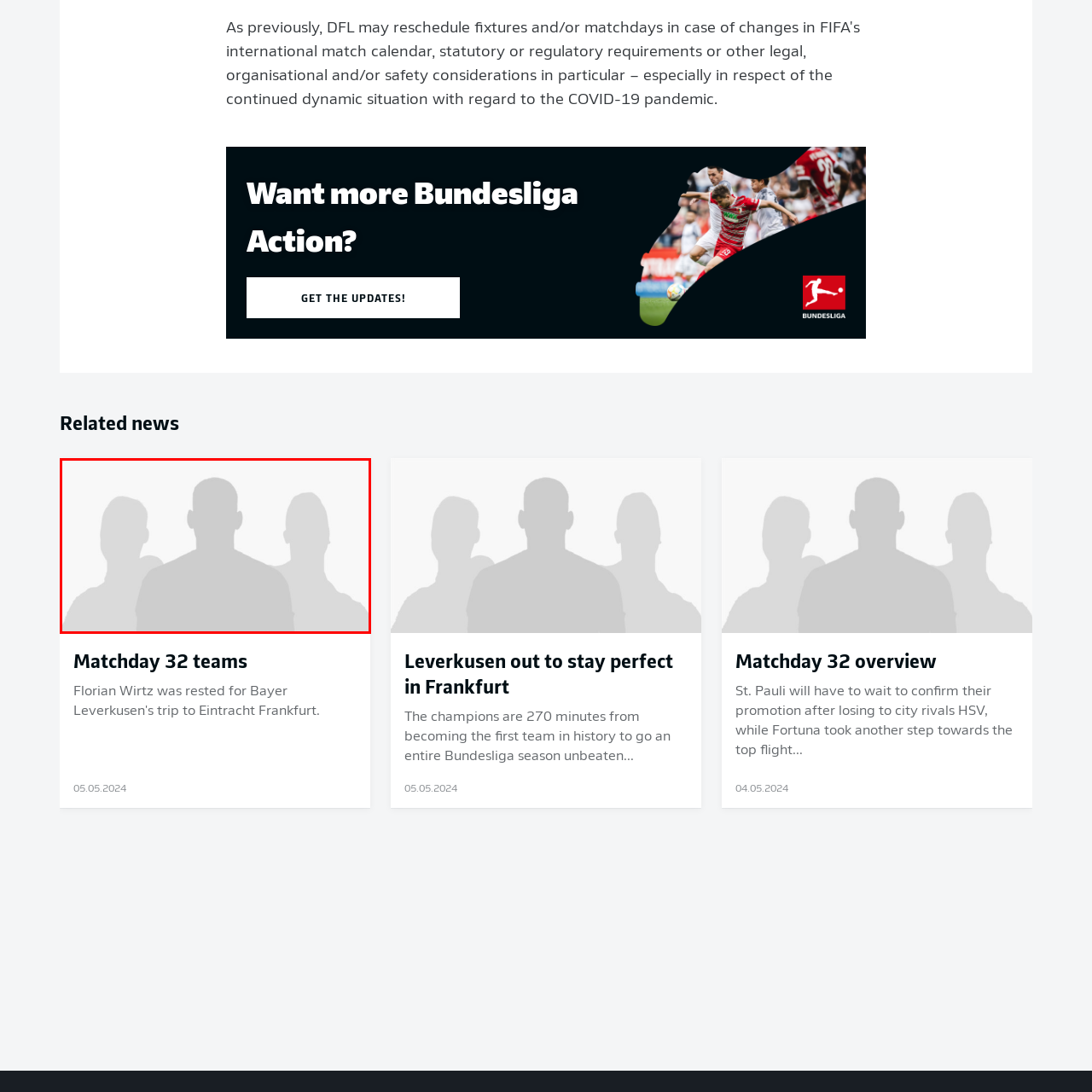How many individuals are in the group silhouette?
Direct your attention to the image encased in the red bounding box and answer the question thoroughly, relying on the visual data provided.

The image features a group silhouette of three individuals, set against a neutral background, suggesting themes of teamwork and collaboration.